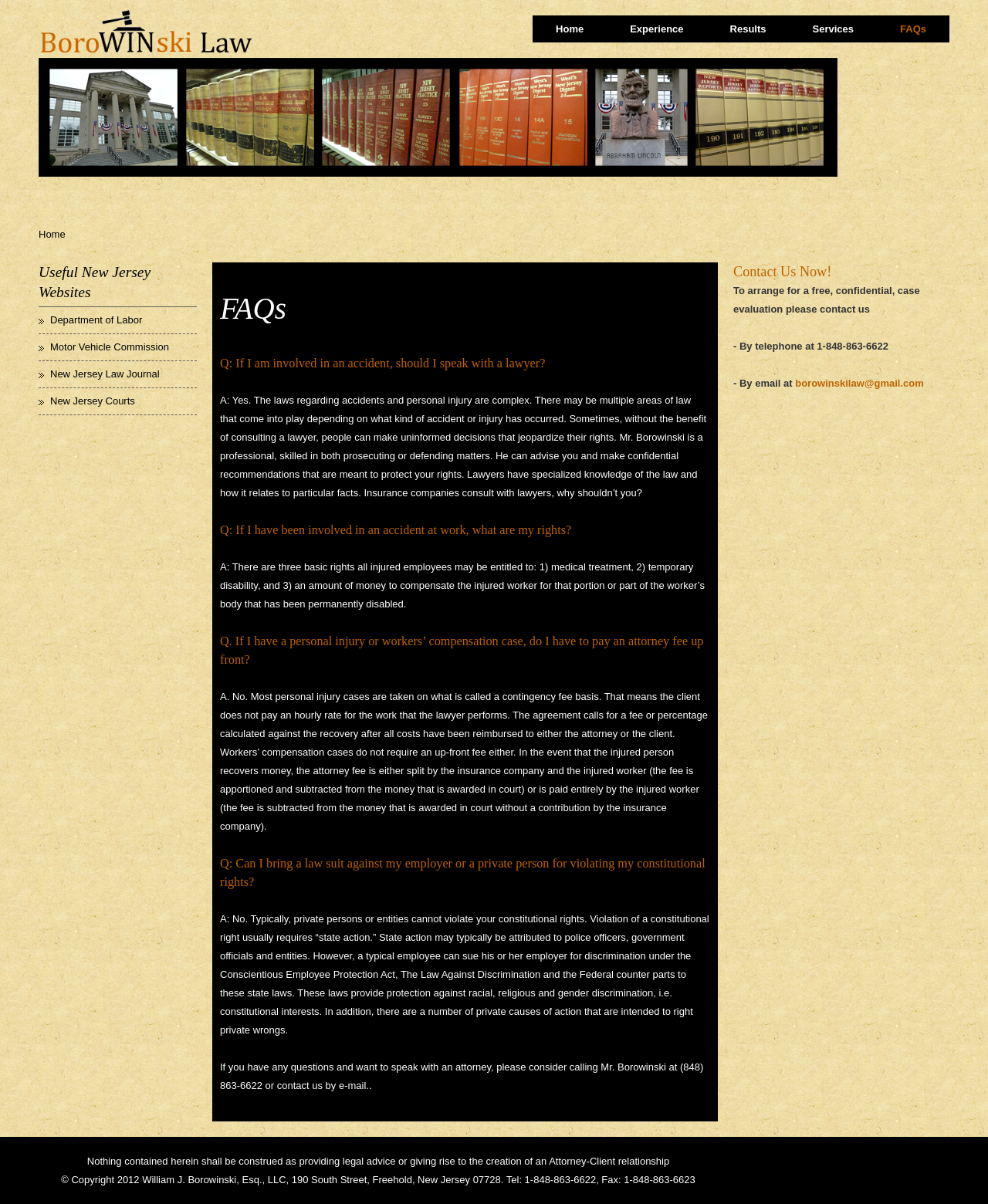Identify the bounding box coordinates of the element that should be clicked to fulfill this task: "Click on 'borowinskilaw@gmail.com'". The coordinates should be provided as four float numbers between 0 and 1, i.e., [left, top, right, bottom].

[0.805, 0.313, 0.935, 0.323]